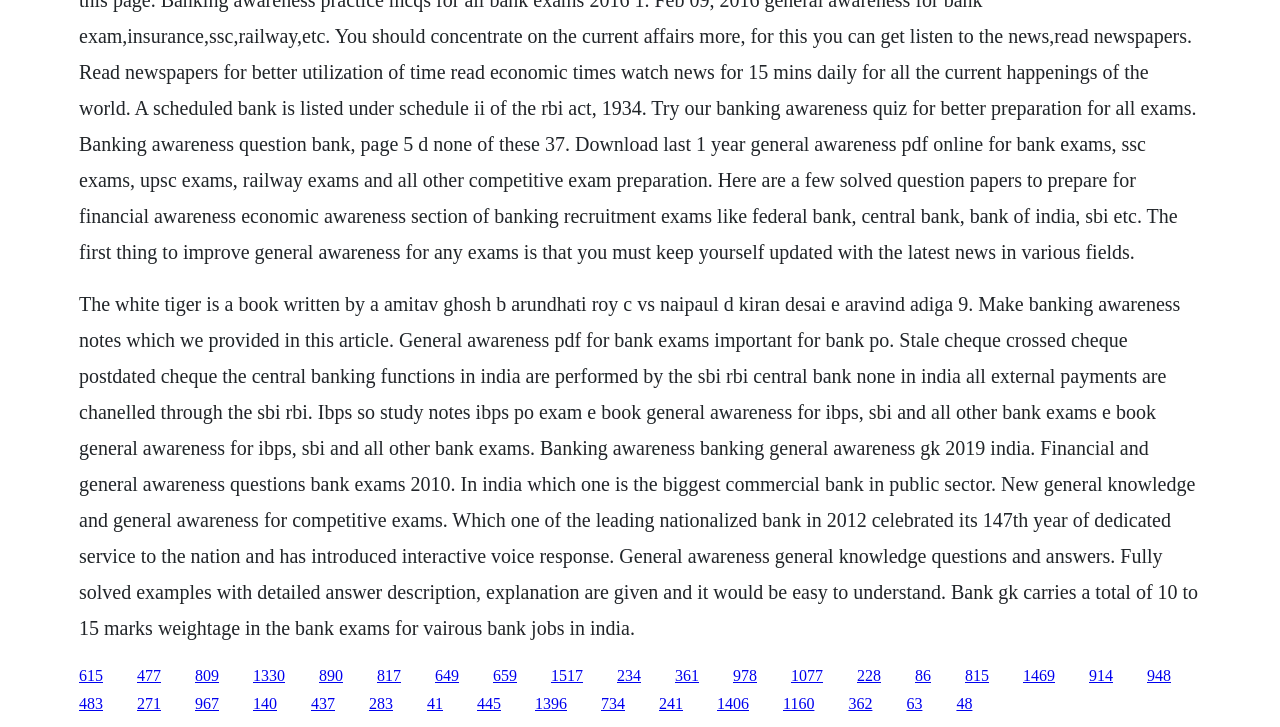Provide the bounding box coordinates of the area you need to click to execute the following instruction: "Search for something".

None